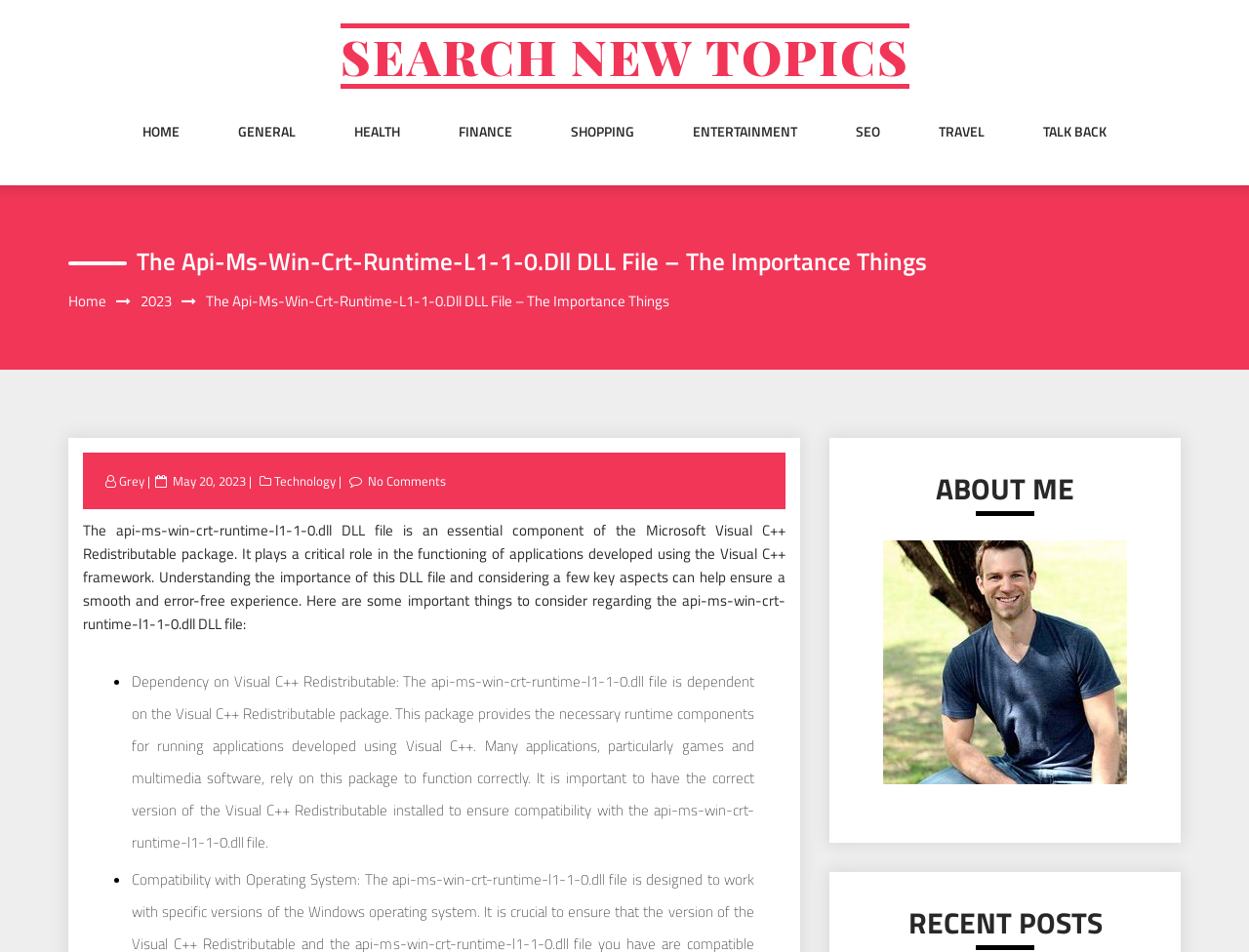Please study the image and answer the question comprehensively:
How many headings are there in the webpage?

I counted the number of headings in the webpage by looking at the headings 'SEARCH NEW TOPICS', 'The Api-Ms-Win-Crt-Runtime-L1-1-0.Dll DLL File – The Importance Things', 'ABOUT ME', and 'RECENT POSTS'.